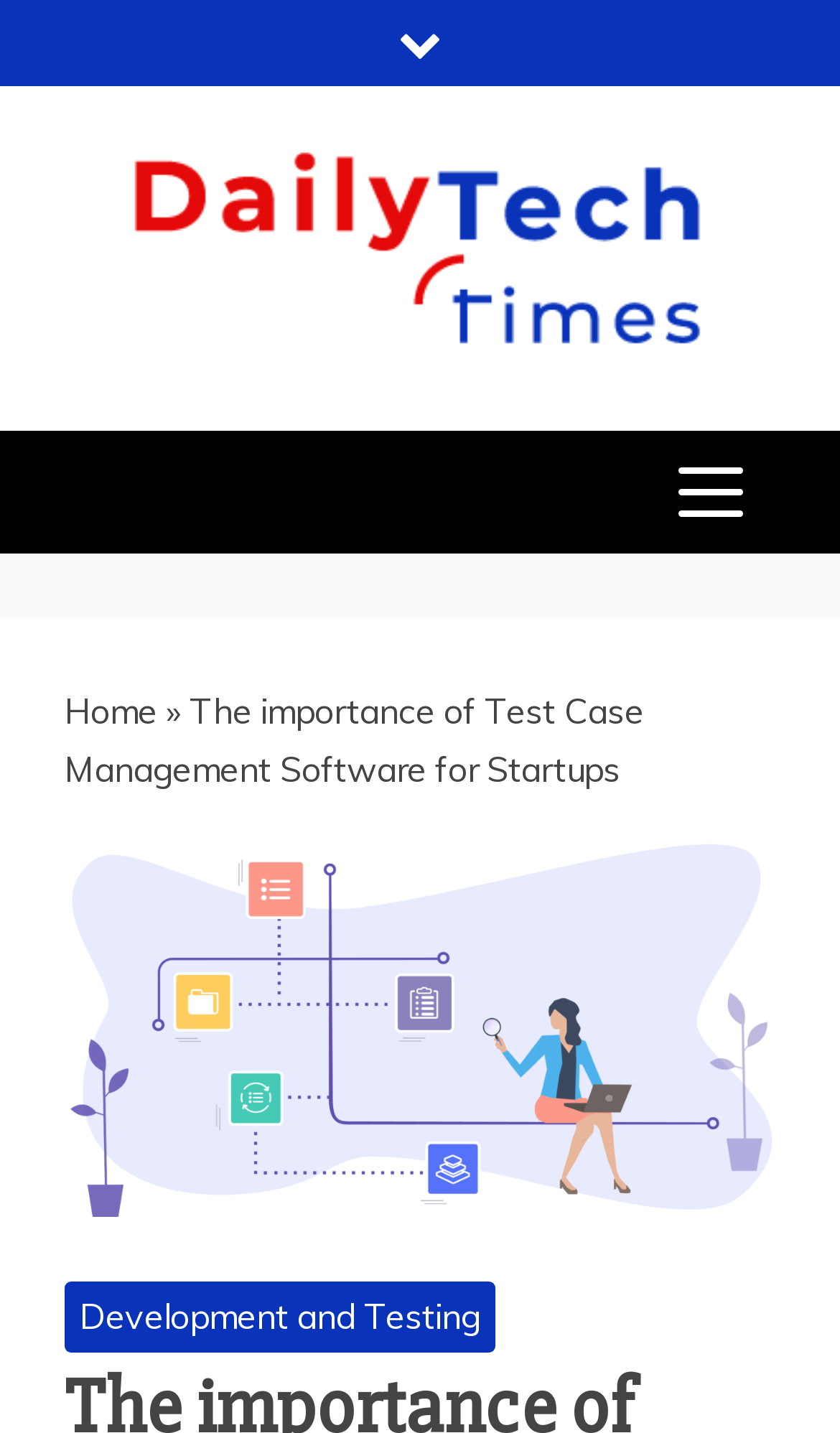Create an in-depth description of the webpage, covering main sections.

The webpage is about the importance of test case management software for startups. At the top left corner, there is a logo of Daily Tech Times, accompanied by a link to the website's homepage. Next to the logo, there is a link with the text "DAILY TECH TIMES". 

On the top right corner, there is a button that controls the primary menu, which is not expanded by default. When expanded, the menu contains a link to the "Home" page, followed by a separator symbol "»". 

Below the menu, there is a title "The importance of Test Case Management Software for Startups", which is also an image. This title is positioned at the top center of the page. 

Underneath the title, there is a link to "Development and Testing" at the bottom center of the page.